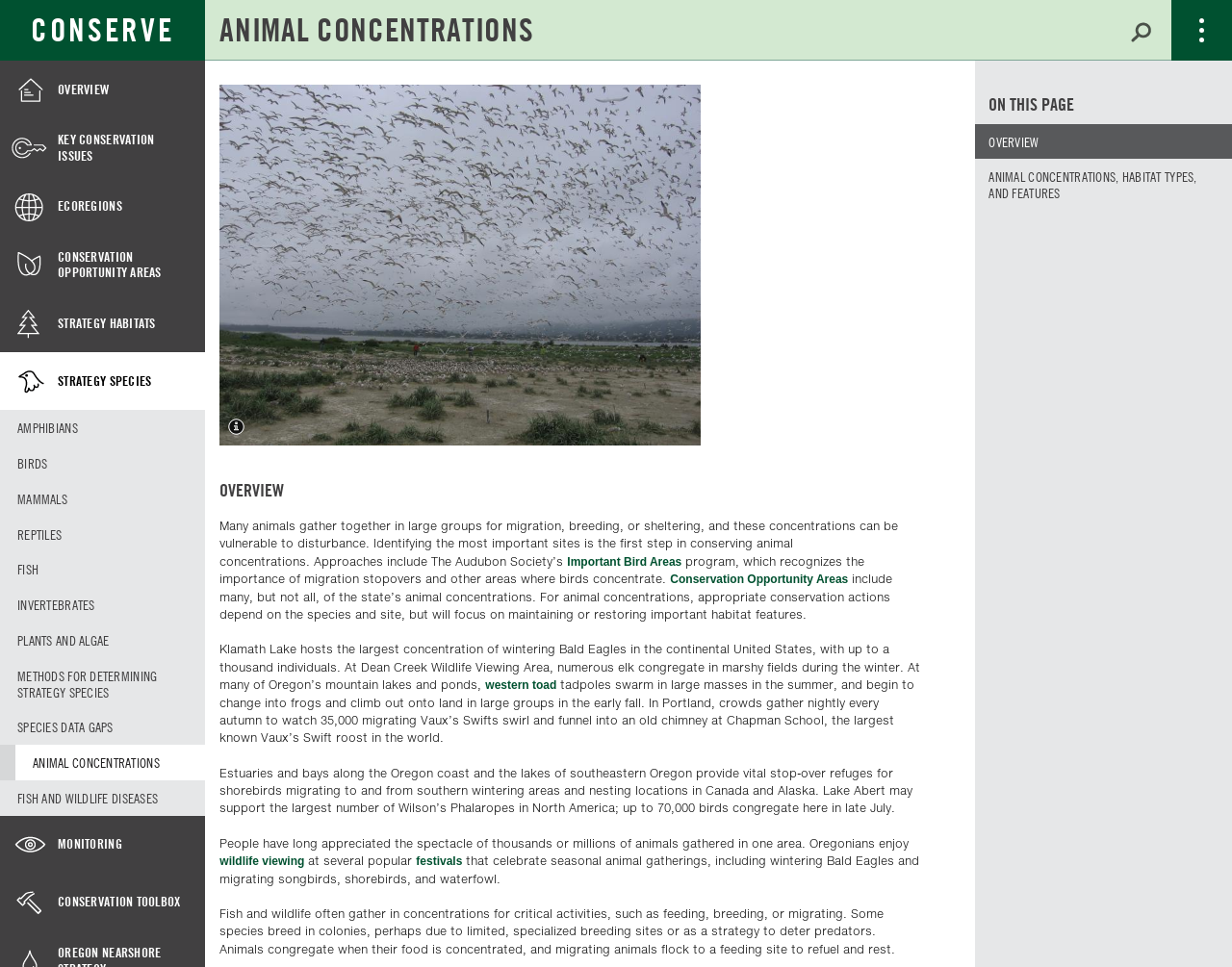Pinpoint the bounding box coordinates for the area that should be clicked to perform the following instruction: "Search for animal concentrations".

[0.167, 0.0, 0.902, 0.062]